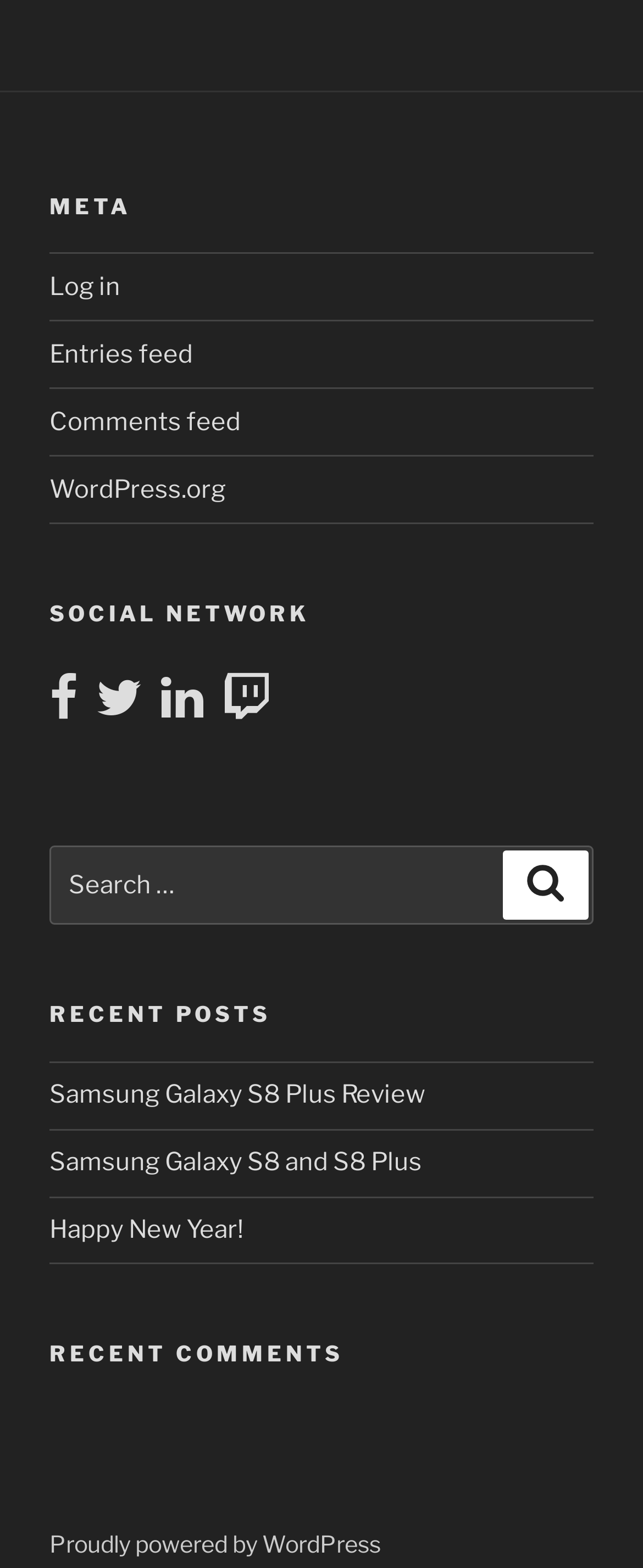Indicate the bounding box coordinates of the element that must be clicked to execute the instruction: "Visit the WordPress.org website". The coordinates should be given as four float numbers between 0 and 1, i.e., [left, top, right, bottom].

[0.077, 0.302, 0.351, 0.321]